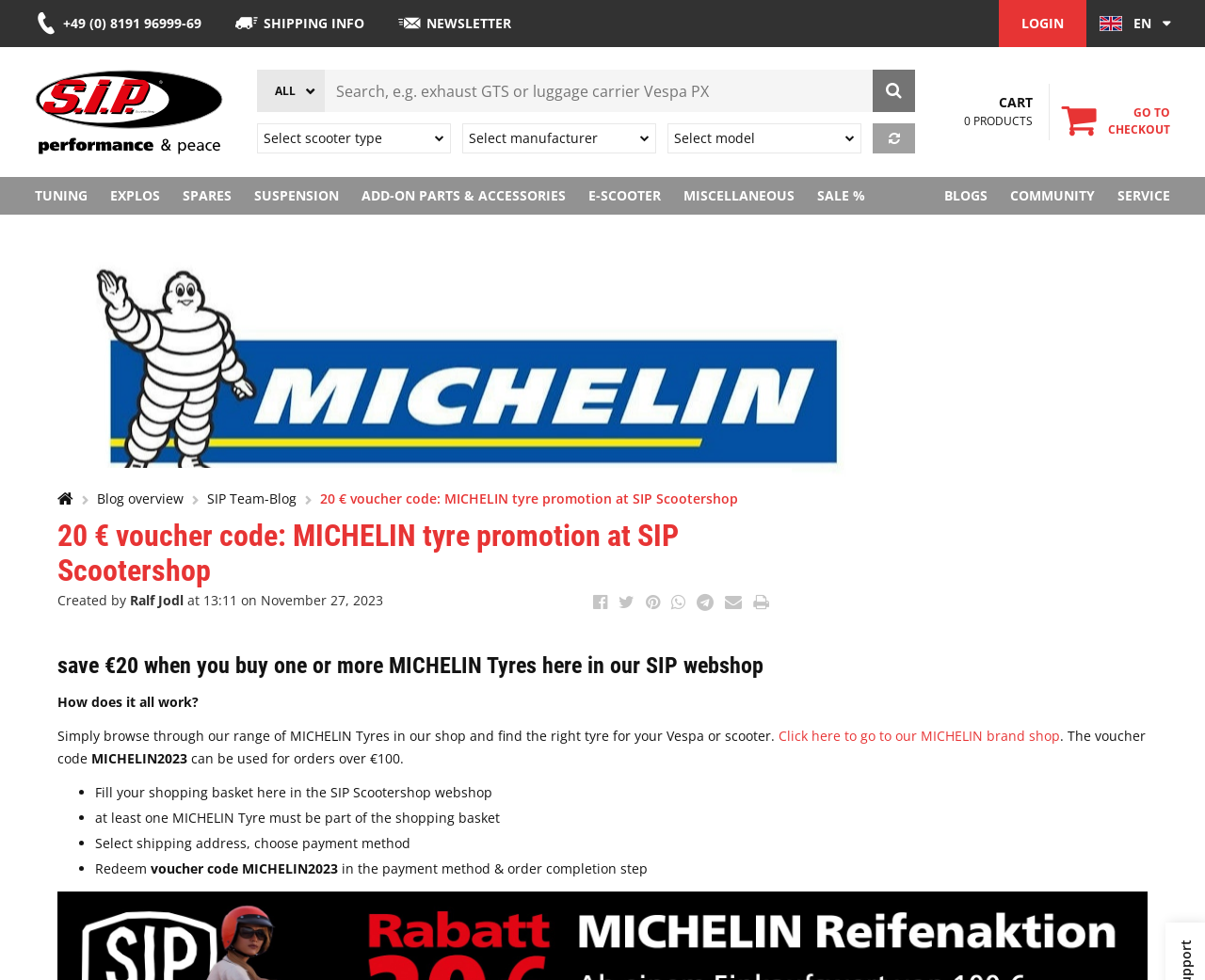Given the webpage screenshot and the description, determine the bounding box coordinates (top-left x, top-left y, bottom-right x, bottom-right y) that define the location of the UI element matching this description: Hotline +49 (0) 8191 96999-69

[0.029, 0.012, 0.167, 0.036]